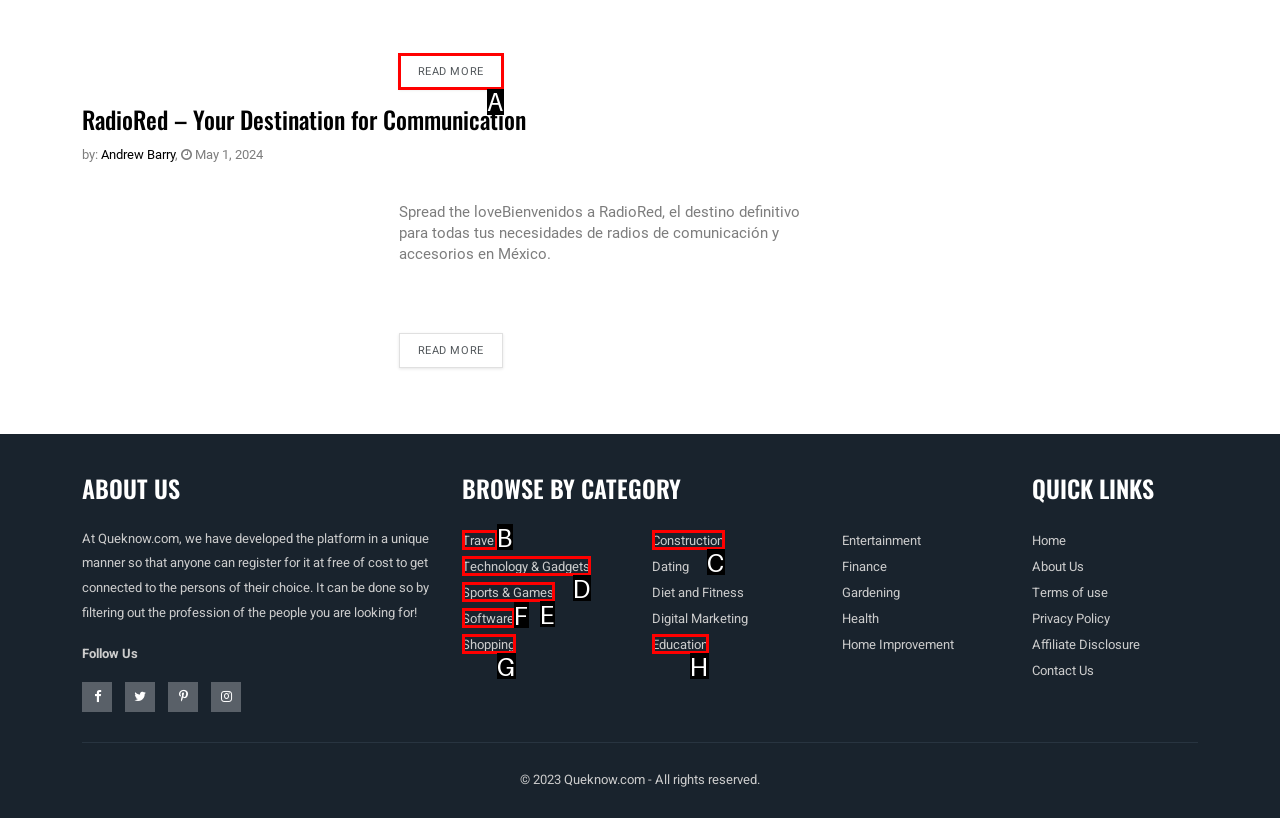Identify the HTML element I need to click to complete this task: Click on 'READ MORE' Provide the option's letter from the available choices.

A